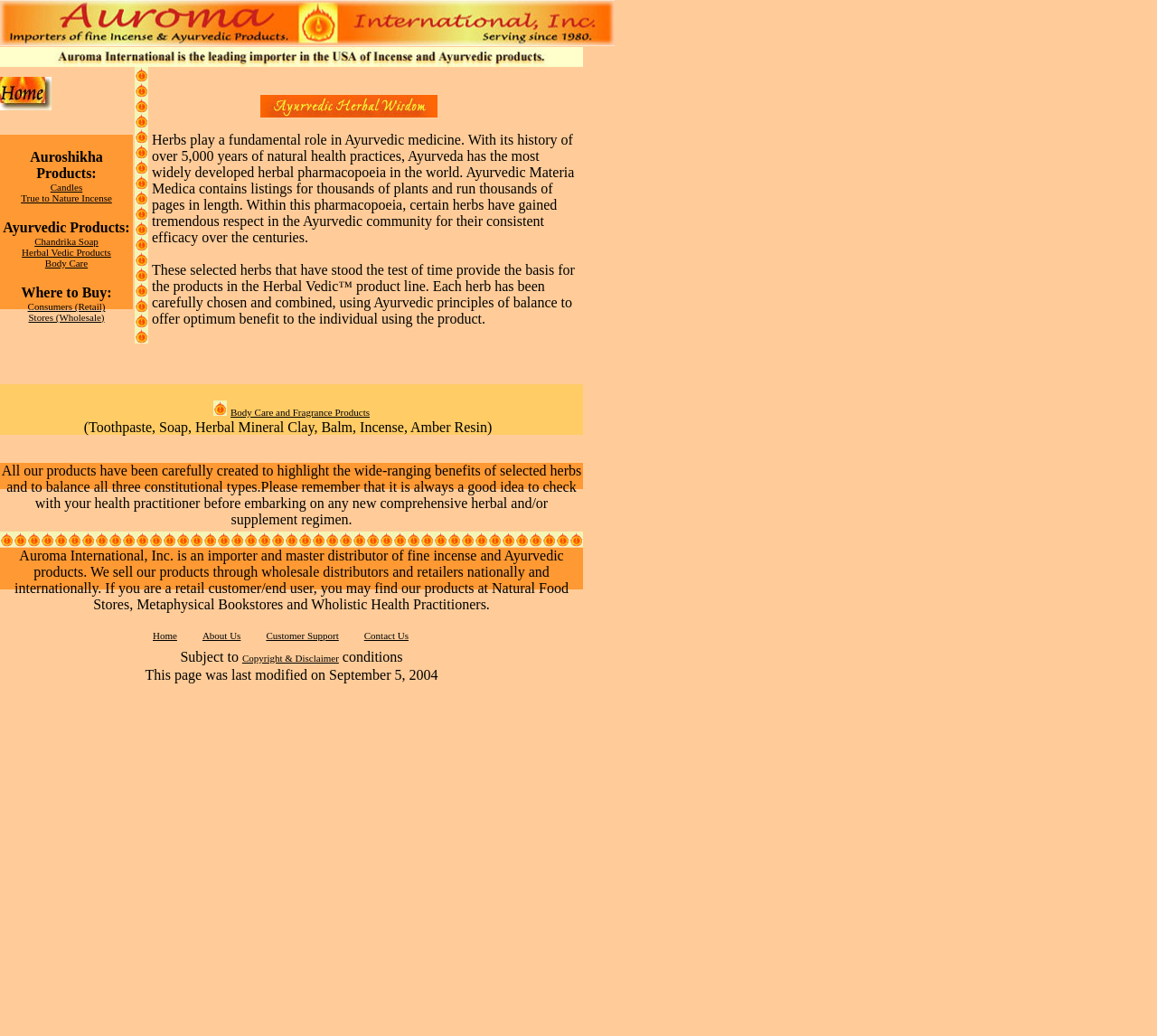Could you find the bounding box coordinates of the clickable area to complete this instruction: "Click the 'Customer Support' link"?

[0.23, 0.608, 0.293, 0.619]